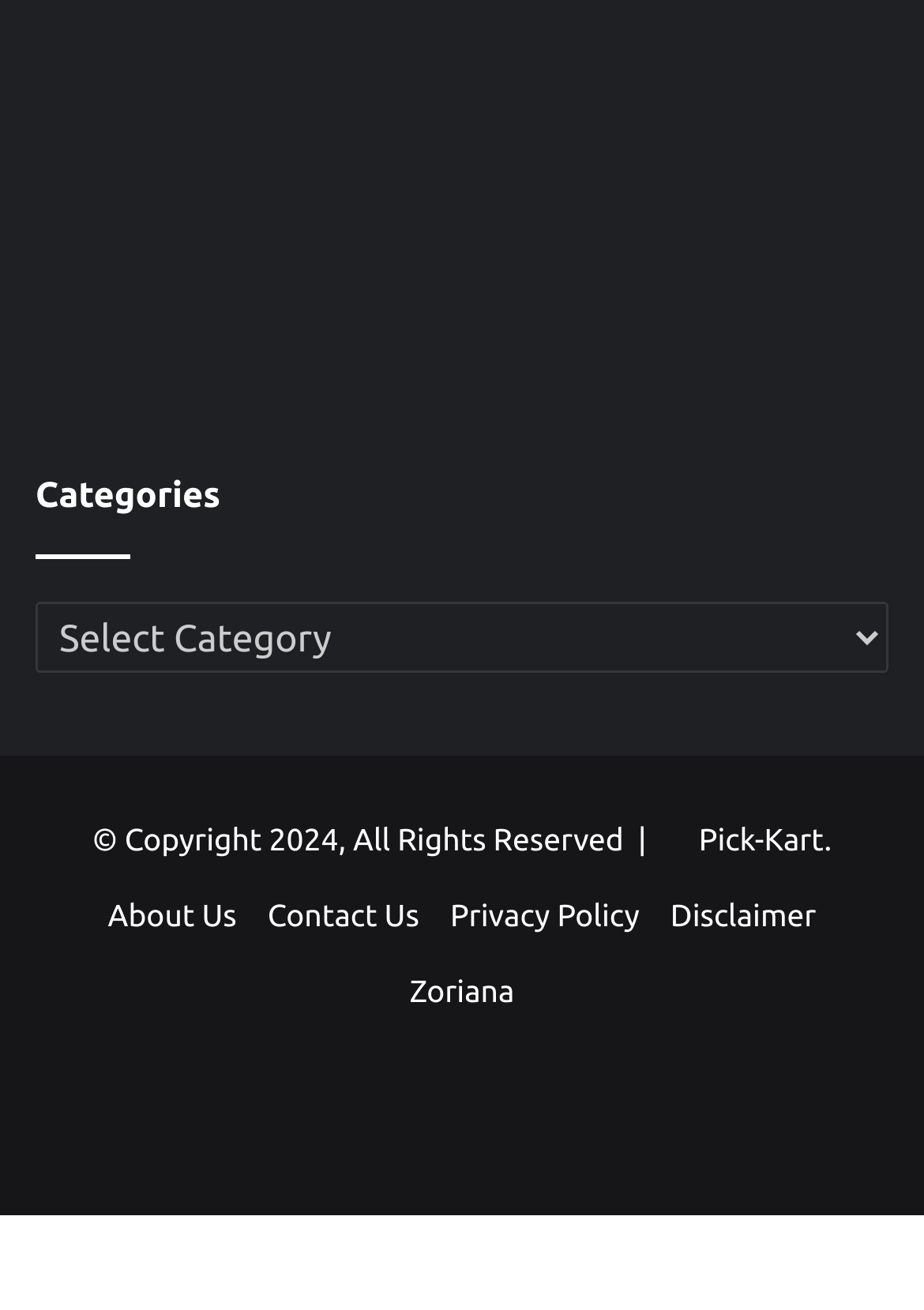Give a one-word or short phrase answer to the question: 
How many columns of links are on the webpage?

2